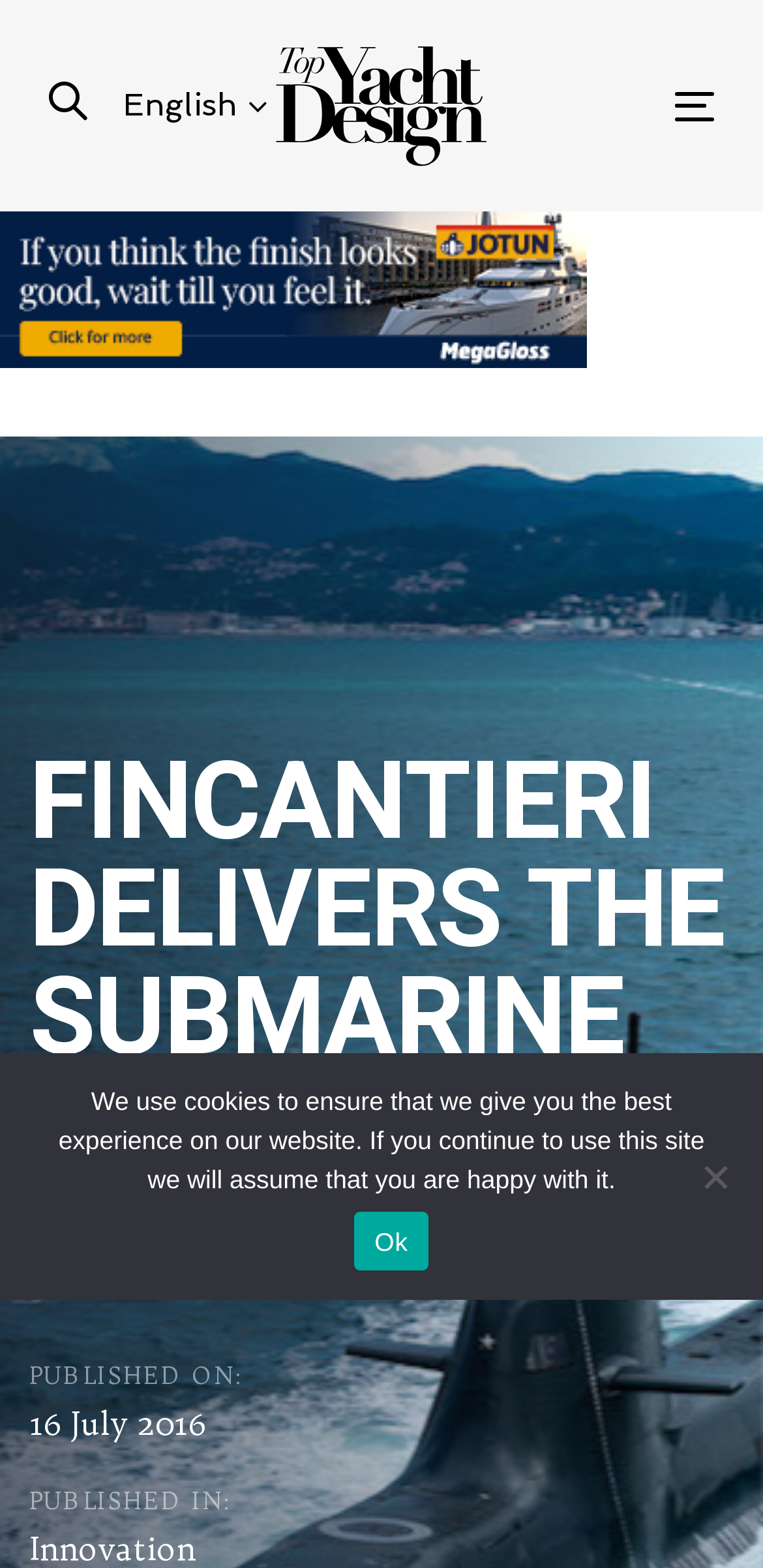Please provide a brief answer to the question using only one word or phrase: 
What is the category of the article?

Innovation